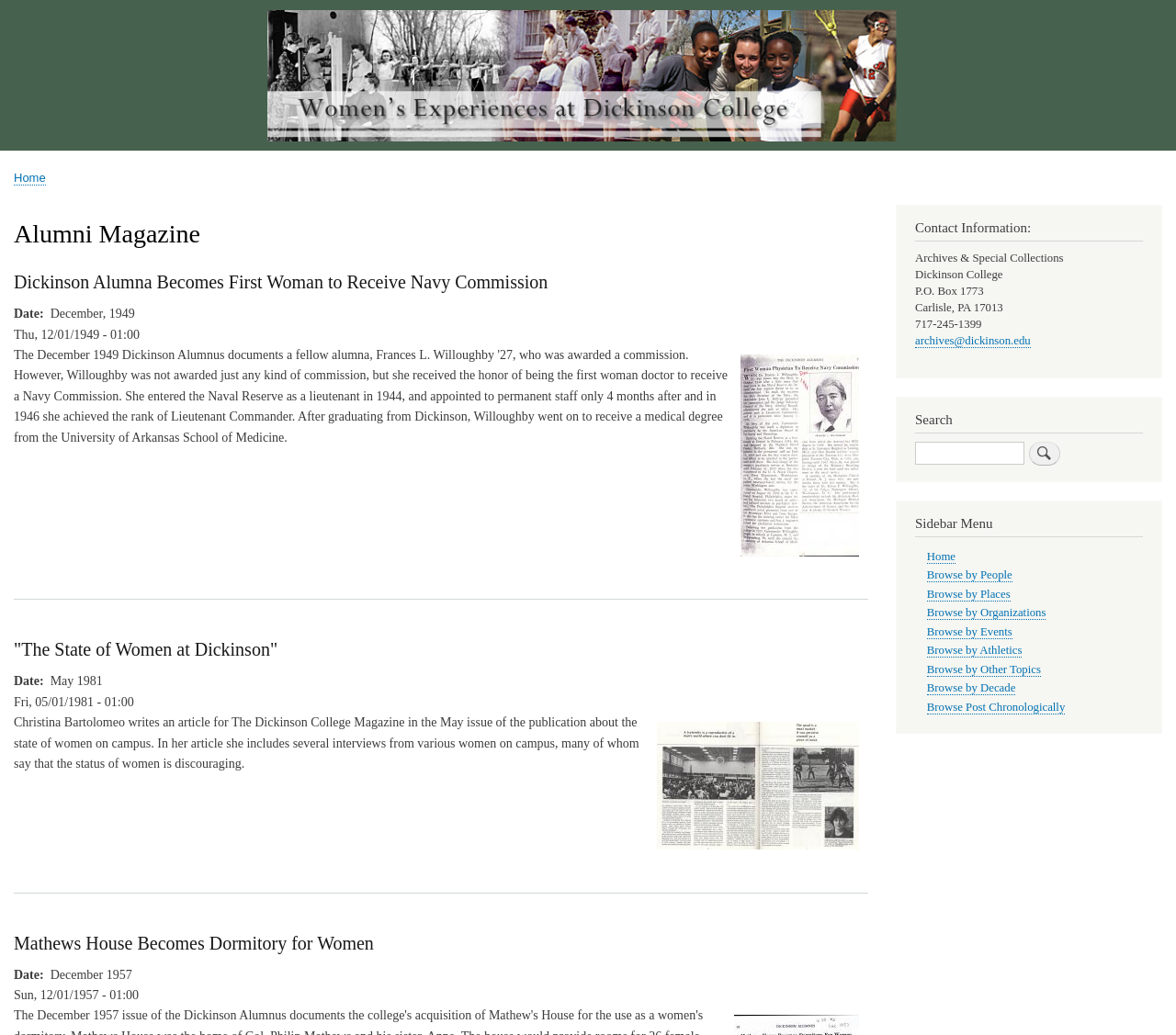Respond with a single word or phrase to the following question: What is the date of the second article?

May 1981